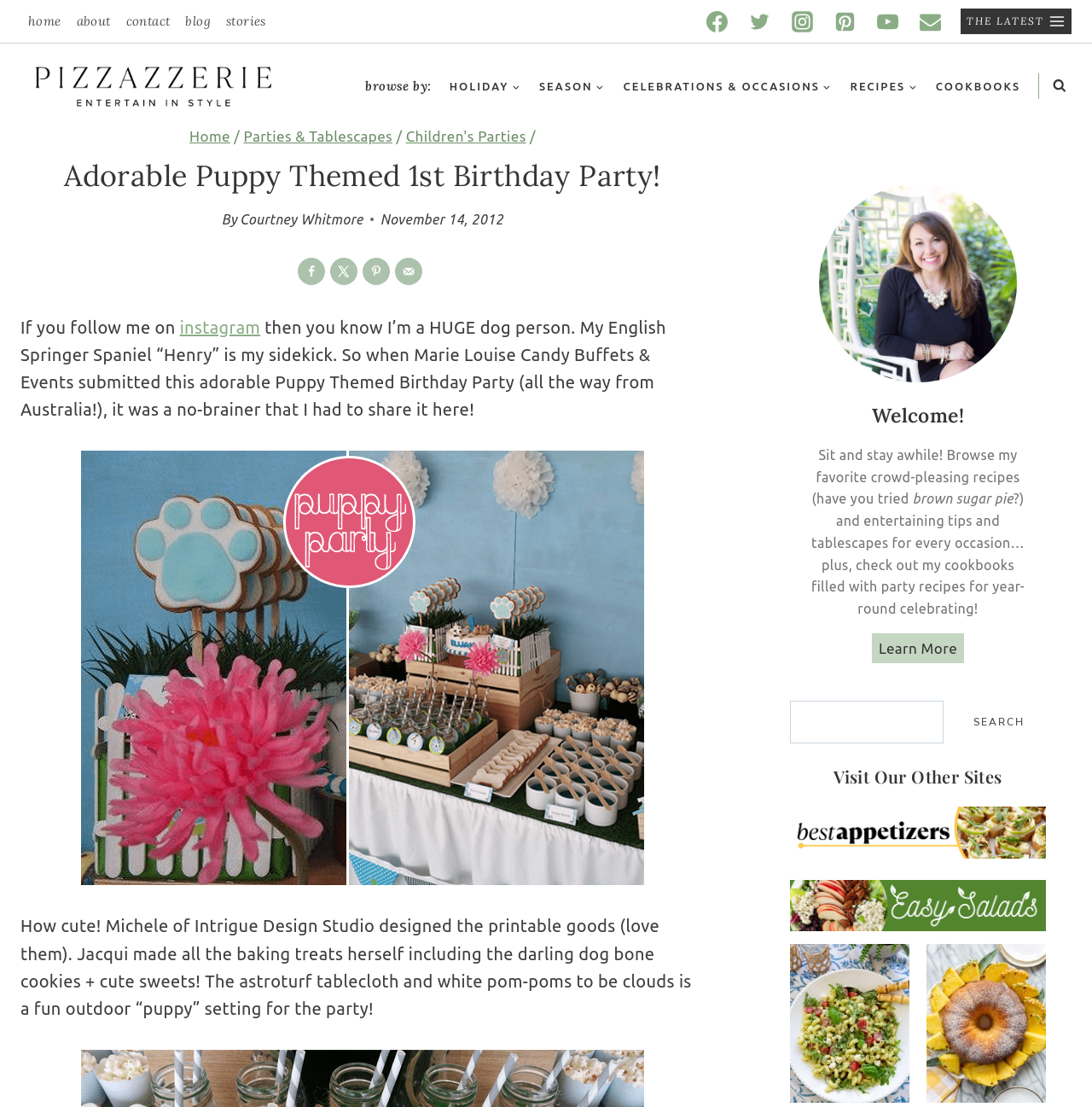Locate the bounding box coordinates of the element to click to perform the following action: 'Search for a topic'. The coordinates should be given as four float values between 0 and 1, in the form of [left, top, right, bottom].

[0.723, 0.633, 0.864, 0.672]